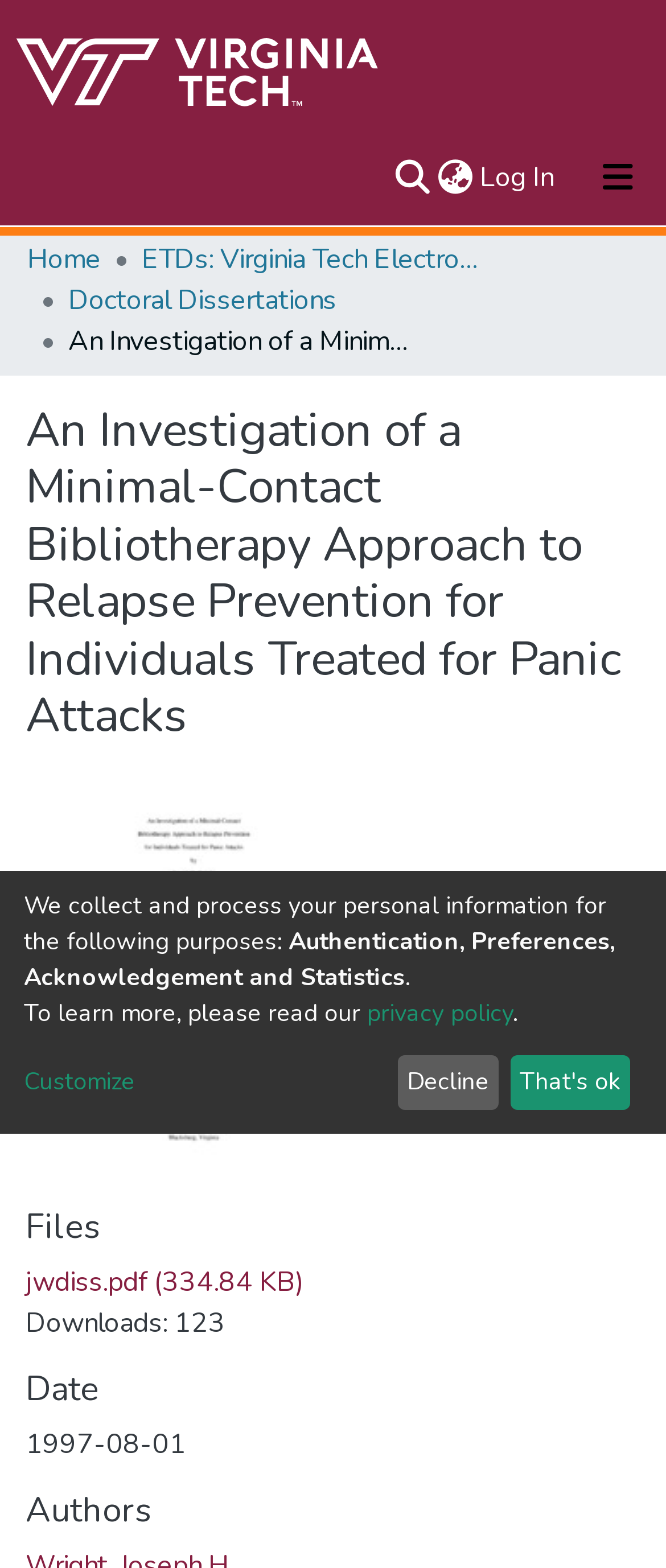How many times has the file been downloaded?
From the details in the image, provide a complete and detailed answer to the question.

I obtained this answer by looking at the 'Downloads: 123' text next to the downloadable file link, which shows the number of times the file has been downloaded.